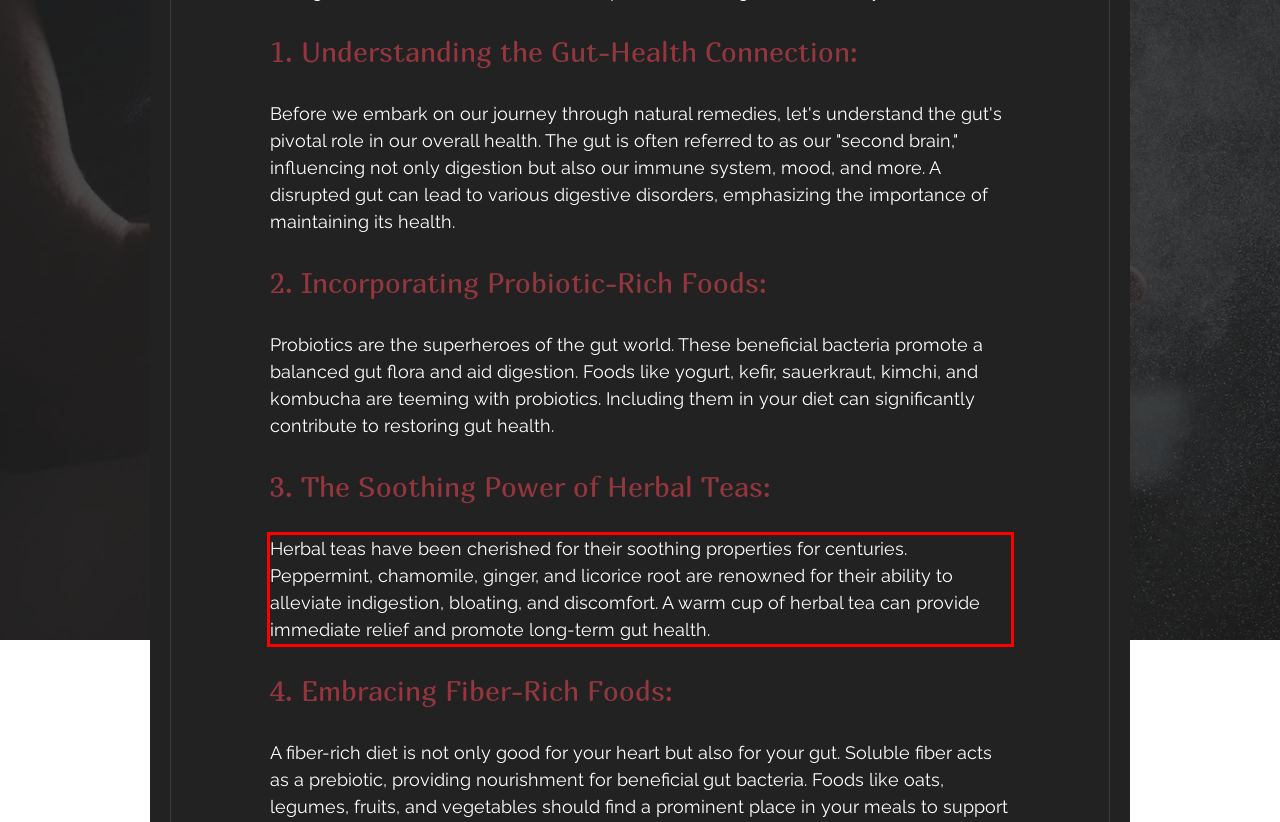Identify and transcribe the text content enclosed by the red bounding box in the given screenshot.

Herbal teas have been cherished for their soothing properties for centuries. Peppermint, chamomile, ginger, and licorice root are renowned for their ability to alleviate indigestion, bloating, and discomfort. A warm cup of herbal tea can provide immediate relief and promote long-term gut health.